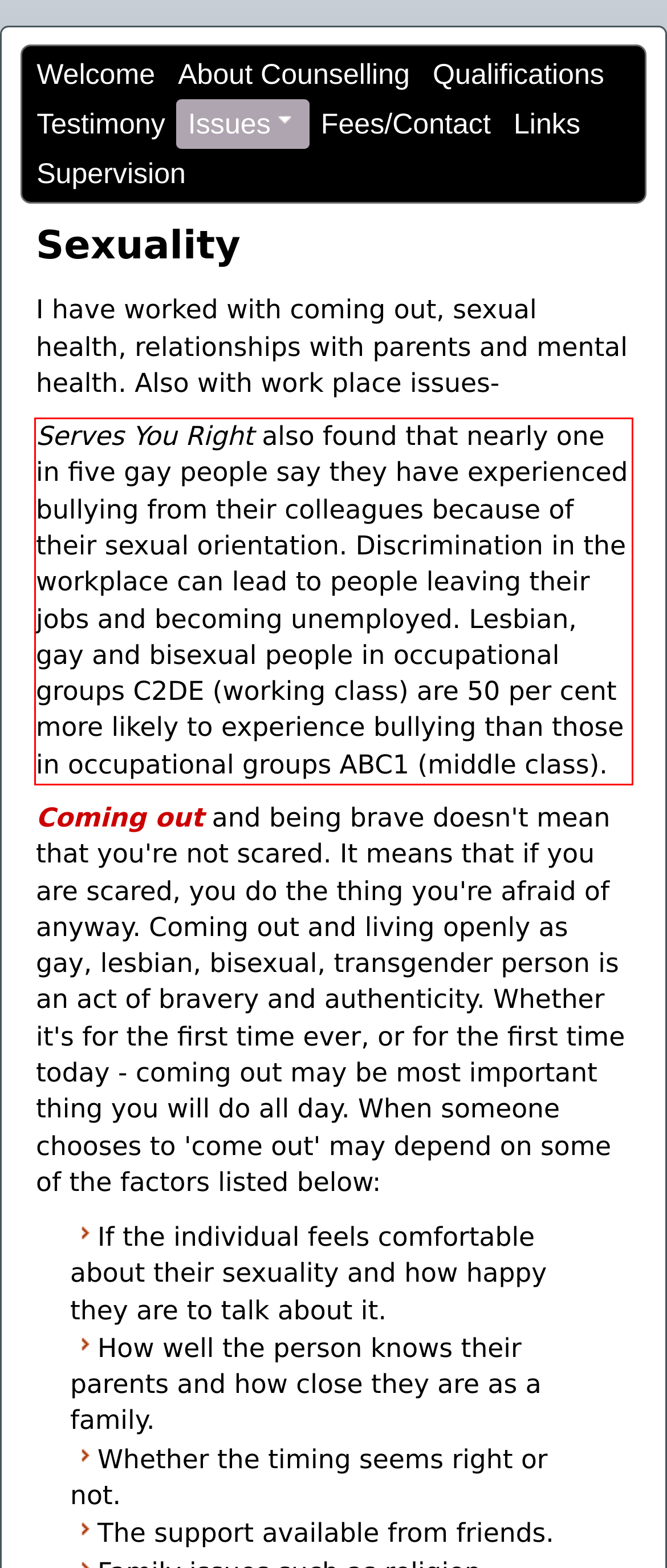Within the provided webpage screenshot, find the red rectangle bounding box and perform OCR to obtain the text content.

Serves You Right also found that nearly one in five gay people say they have experienced bullying from their colleagues because of their sexual orientation. Discrimination in the workplace can lead to people leaving their jobs and becoming unemployed. Lesbian, gay and bisexual people in occupational groups C2DE (working class) are 50 per cent more likely to experience bullying than those in occupational groups ABC1 (middle class).